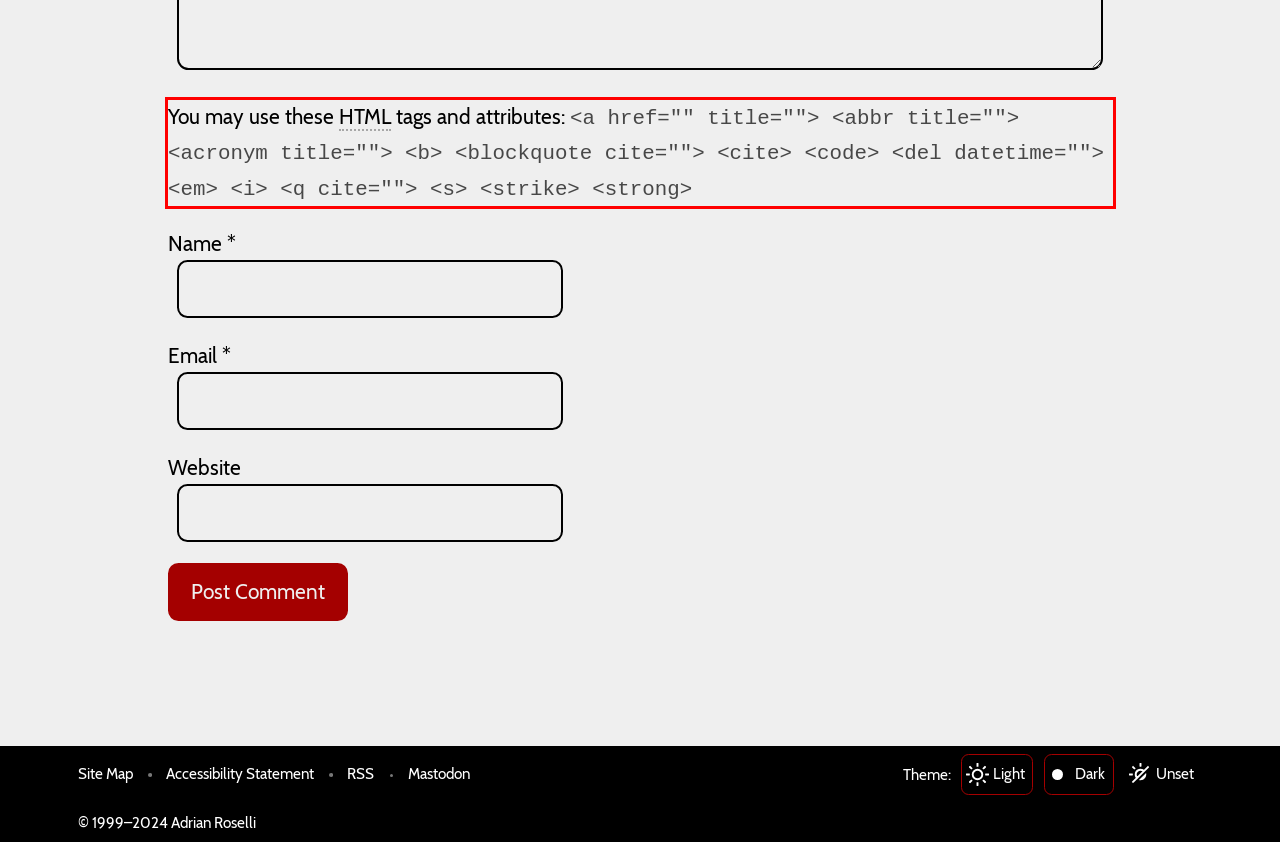Using the provided webpage screenshot, identify and read the text within the red rectangle bounding box.

You may use these HTML tags and attributes: <a href="" title=""> <abbr title=""> <acronym title=""> <b> <blockquote cite=""> <cite> <code> <del datetime=""> <em> <i> <q cite=""> <s> <strike> <strong>